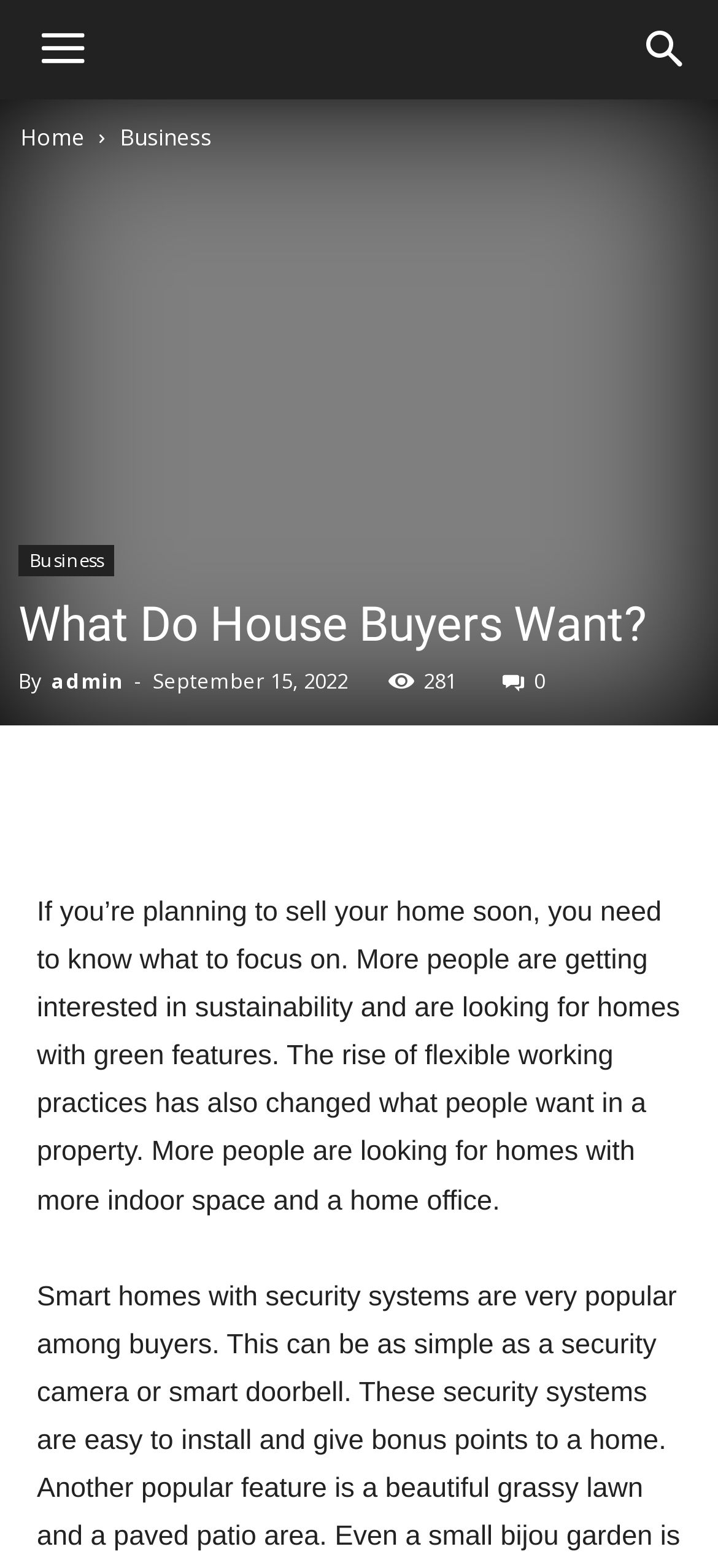Construct a comprehensive description capturing every detail on the webpage.

The webpage is about "What Do House Buyers Want?" and is related to Bug Busters Miss Lou. At the top left corner, there is a link with an icon, and at the top right corner, there is another link with a different icon. 

Below these icons, there is a layout table with several links, including "Home" and "Business", which are positioned side by side near the top of the page. 

Underneath these links, there is a header section that spans almost the entire width of the page. Within this section, there is a link to "Business" on the left, followed by a heading that reads "What Do House Buyers Want?" in a larger font. To the right of the heading, there is a byline that reads "By admin" with a date "September 15, 2022" and a view count "281" next to it. 

Further down the page, there are five social media links, each represented by an icon, arranged horizontally. 

Below these social media links, there is a block of text that discusses what home buyers are looking for, including sustainable features, indoor space, and a home office.